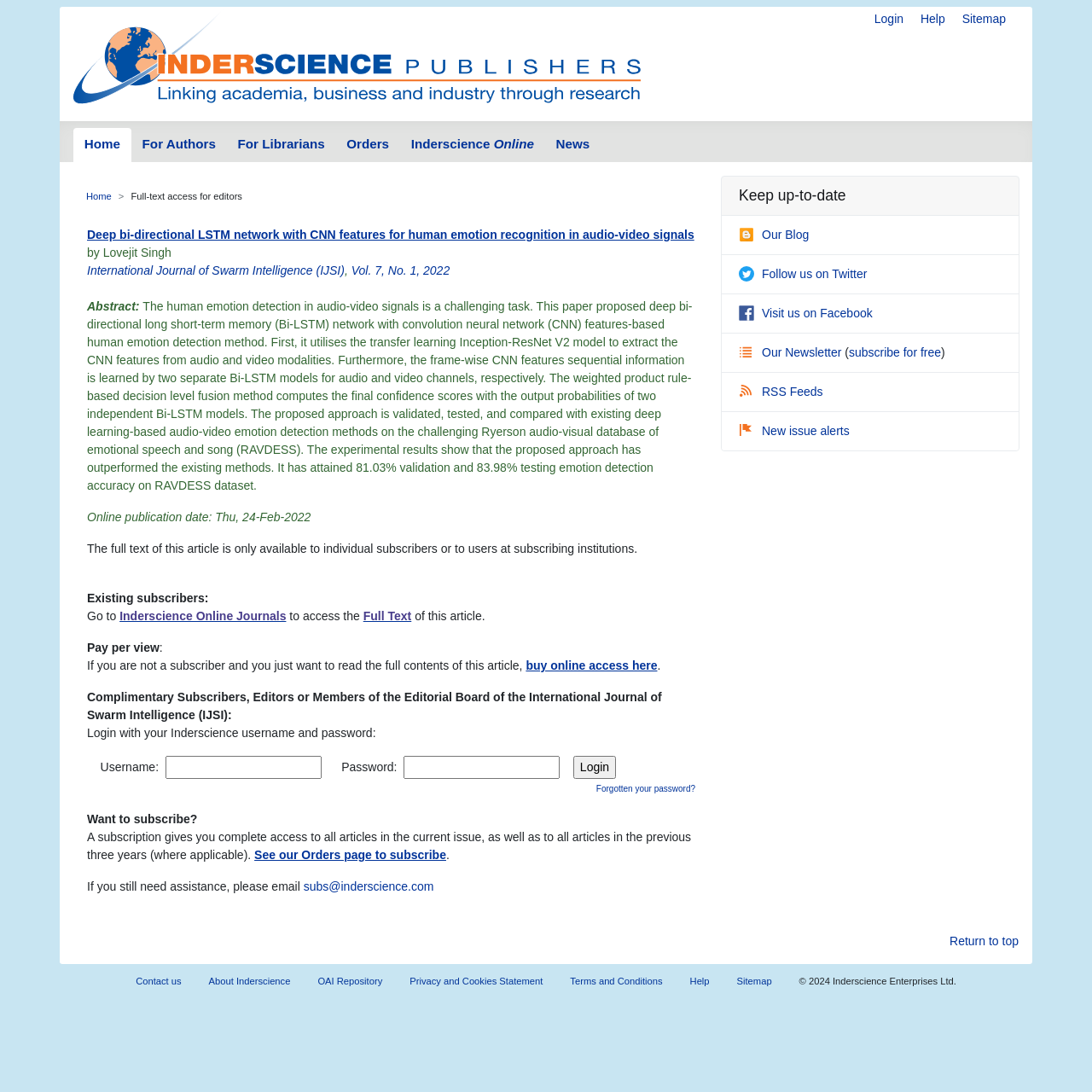Find and provide the bounding box coordinates for the UI element described here: "Jadon Barnes". The coordinates should be given as four float numbers between 0 and 1: [left, top, right, bottom].

None